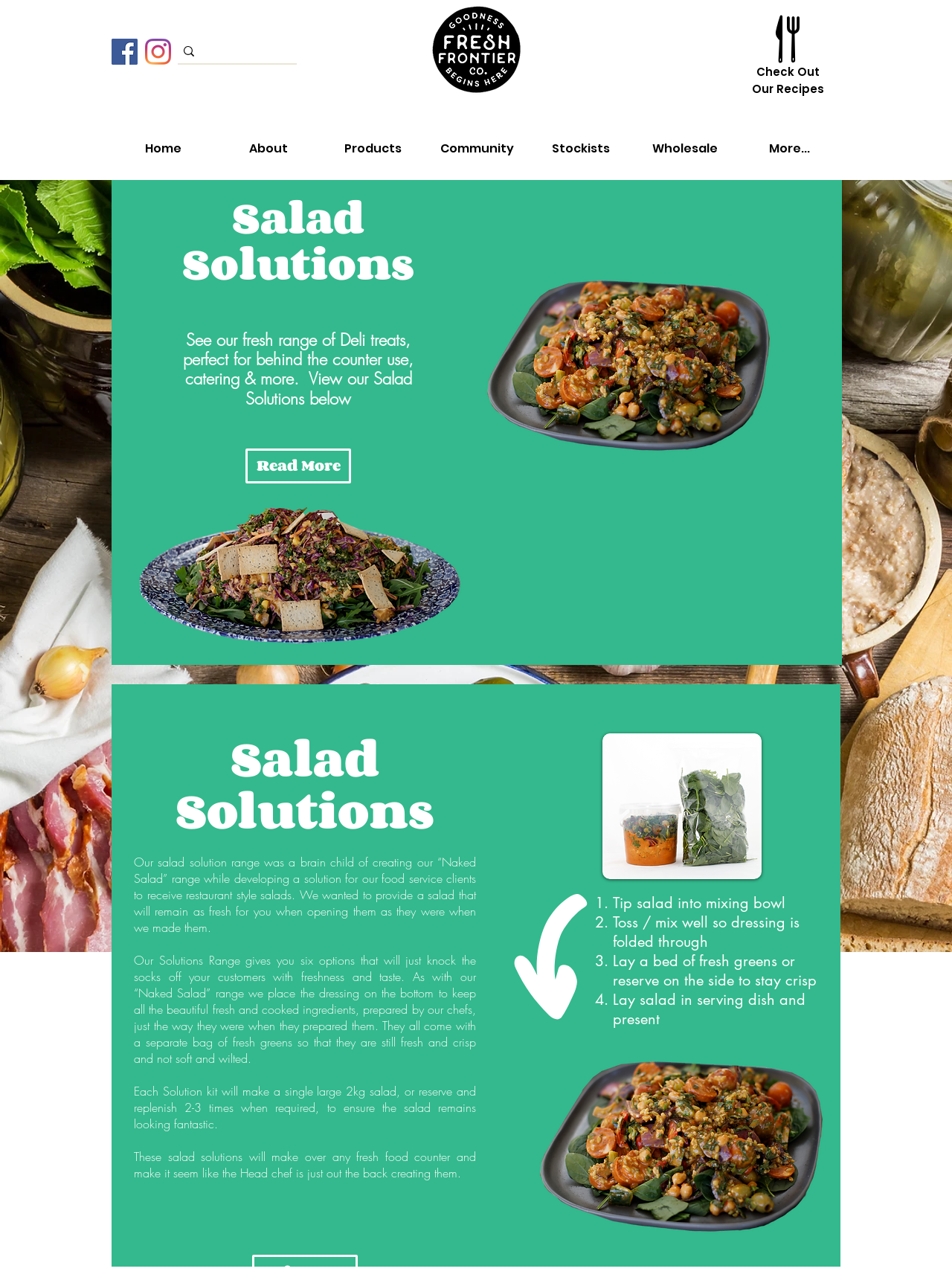Identify the bounding box coordinates of the specific part of the webpage to click to complete this instruction: "Read more about salad solutions".

[0.258, 0.349, 0.369, 0.377]